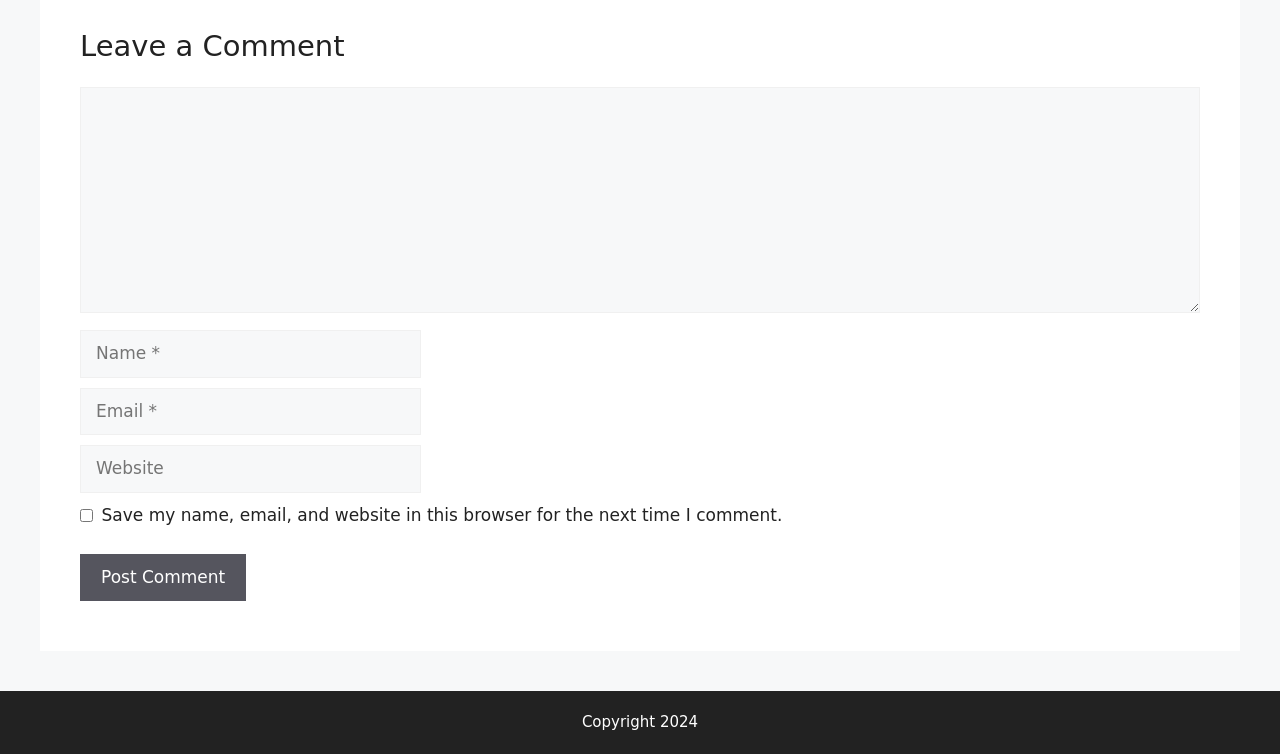What is the purpose of the button?
Examine the screenshot and reply with a single word or phrase.

Post comment